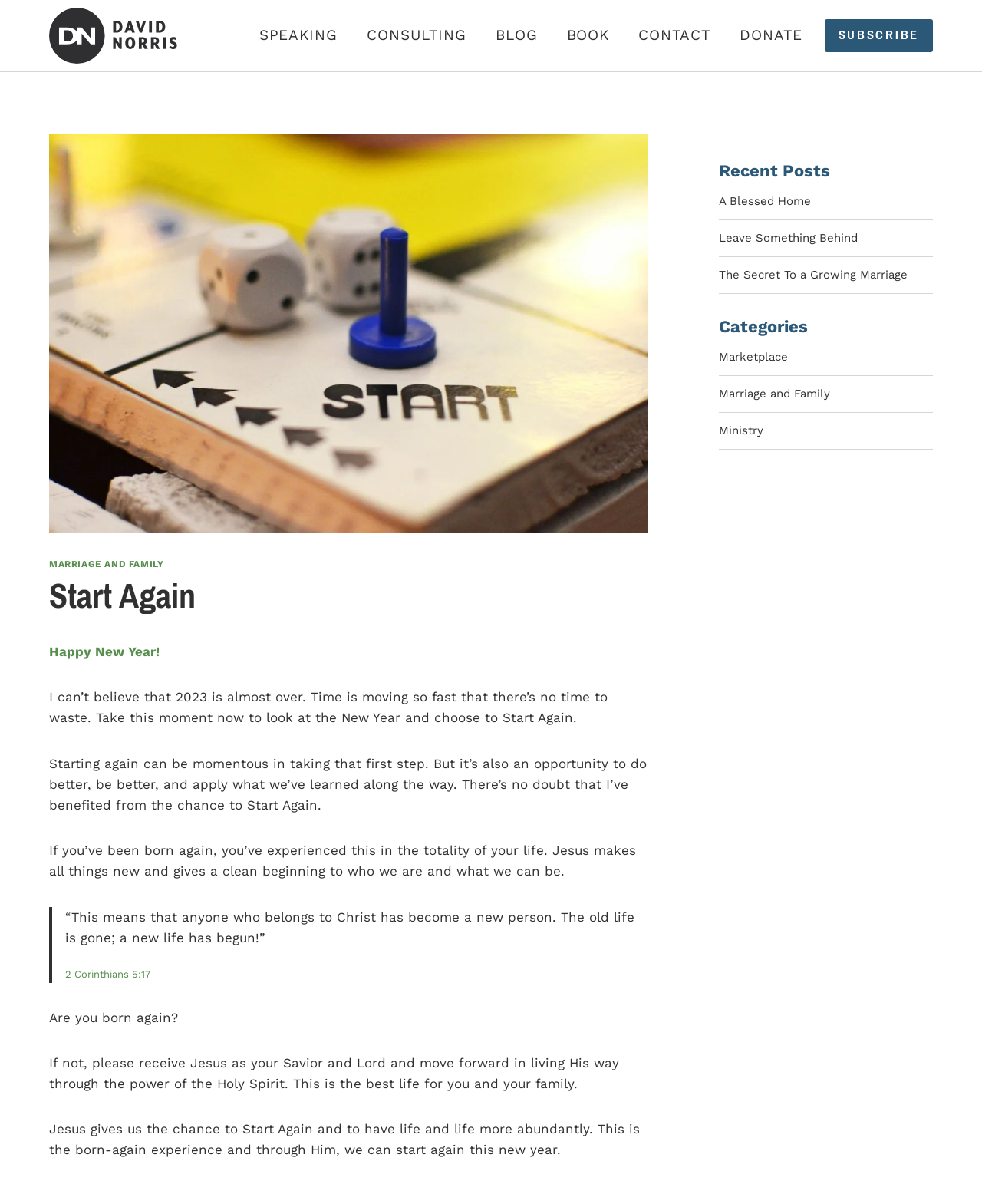Answer the question with a single word or phrase: 
What is the title of the first blog post?

A Blessed Home